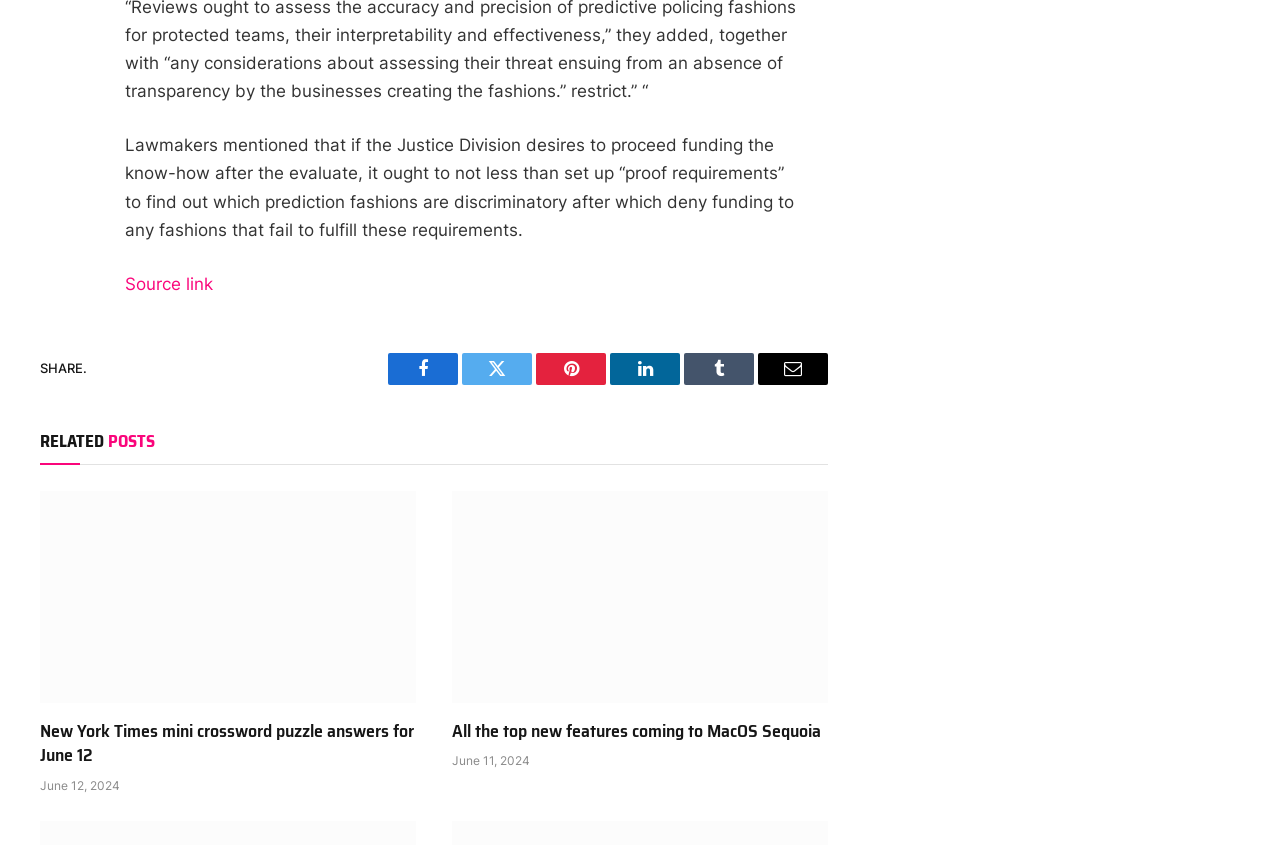Provide a one-word or brief phrase answer to the question:
What is the date of the second related post?

June 11, 2024